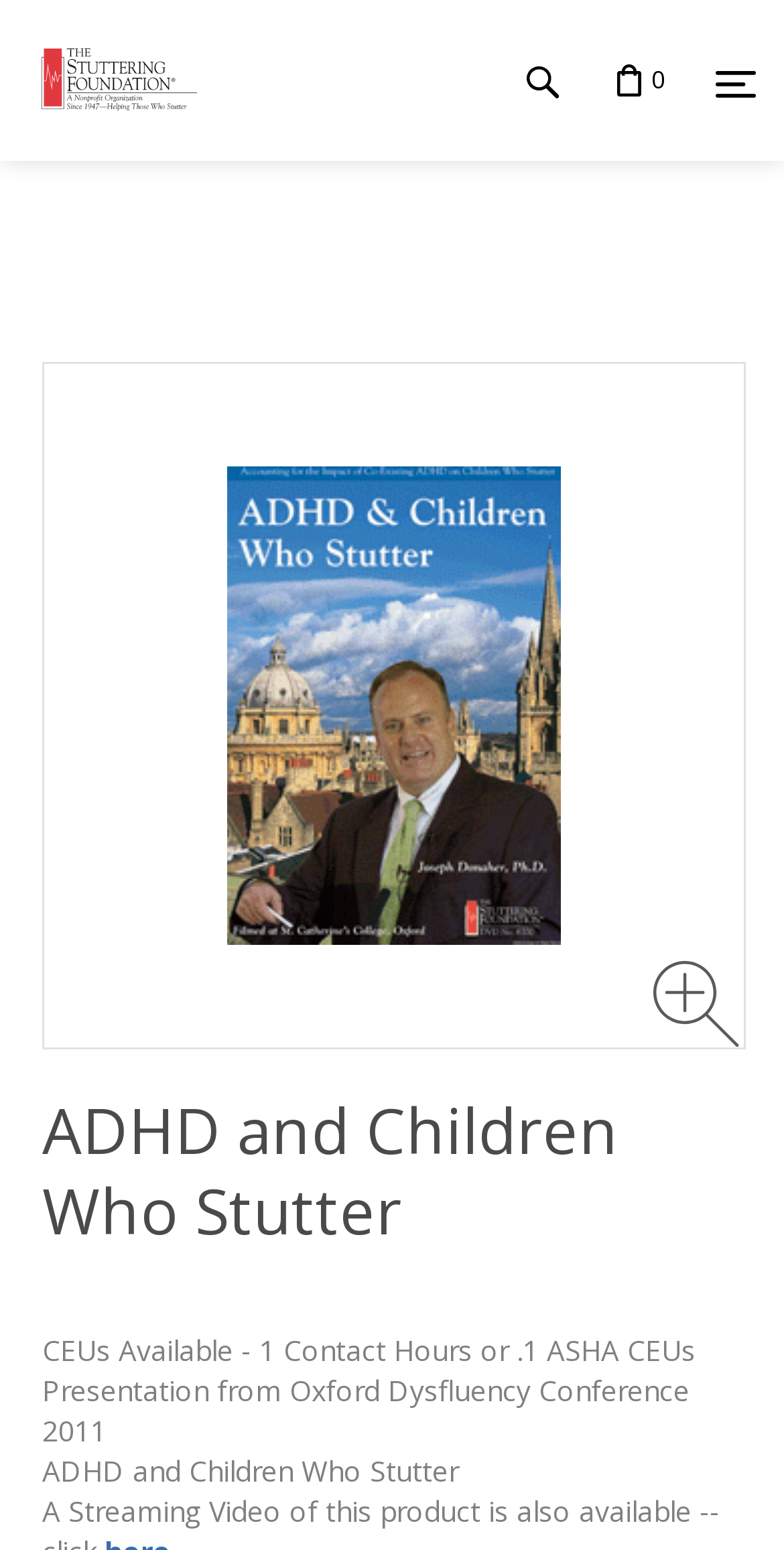Is CEU available for this product?
Based on the image, give a concise answer in the form of a single word or short phrase.

Yes